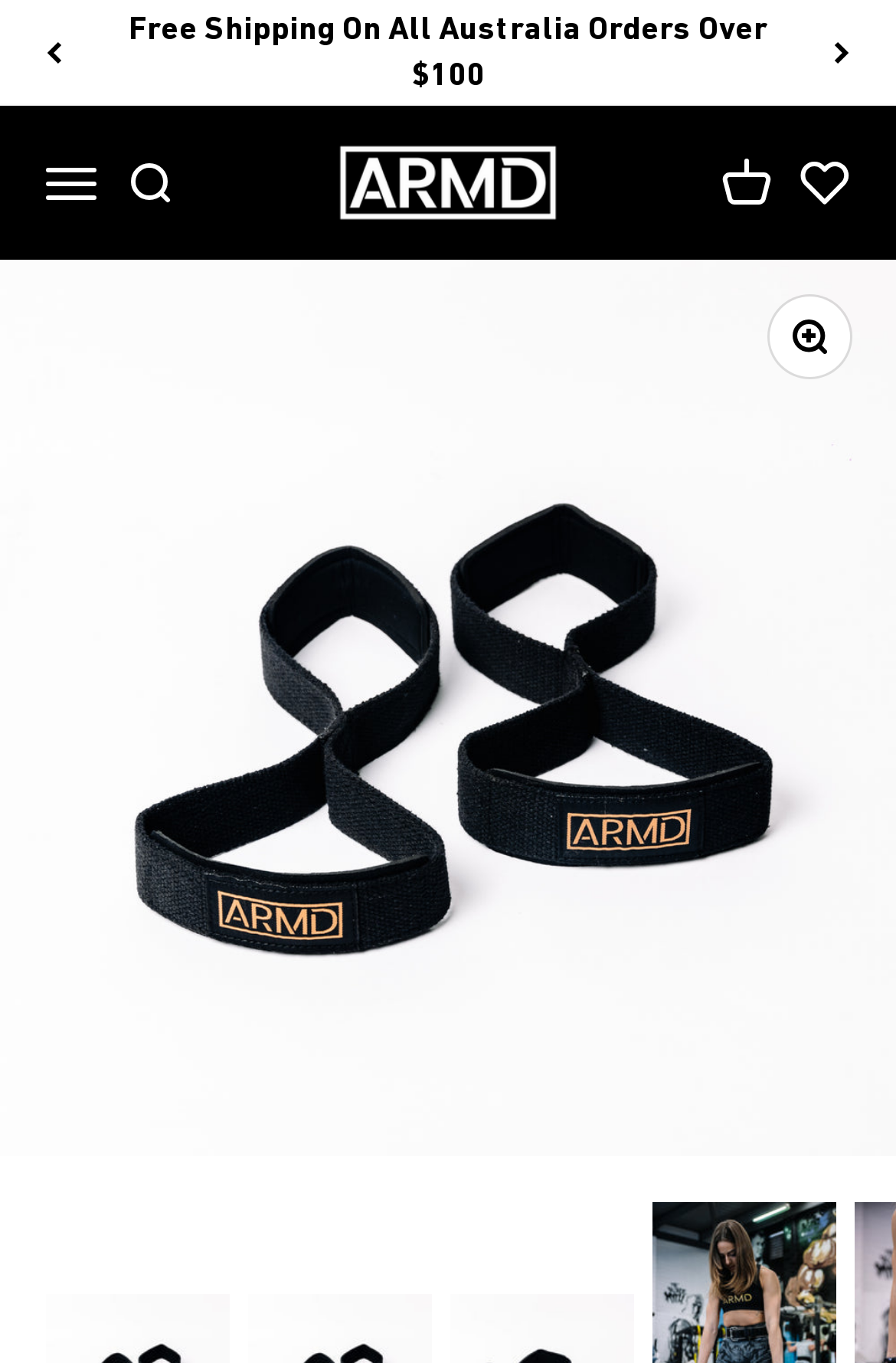Could you locate the bounding box coordinates for the section that should be clicked to accomplish this task: "Search for products".

[0.138, 0.116, 0.195, 0.153]